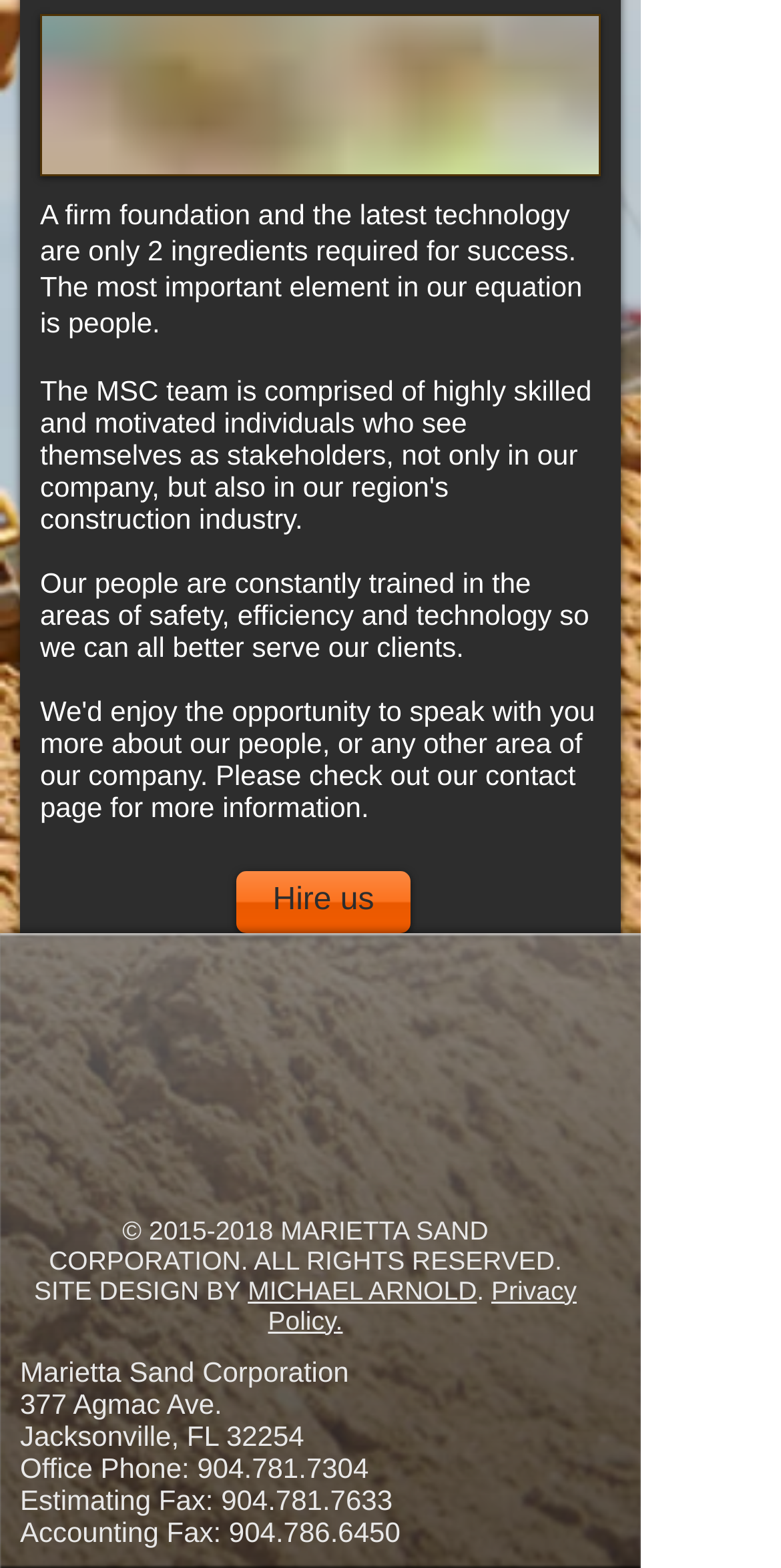Based on the provided description, "Hire us", find the bounding box of the corresponding UI element in the screenshot.

[0.303, 0.555, 0.526, 0.595]